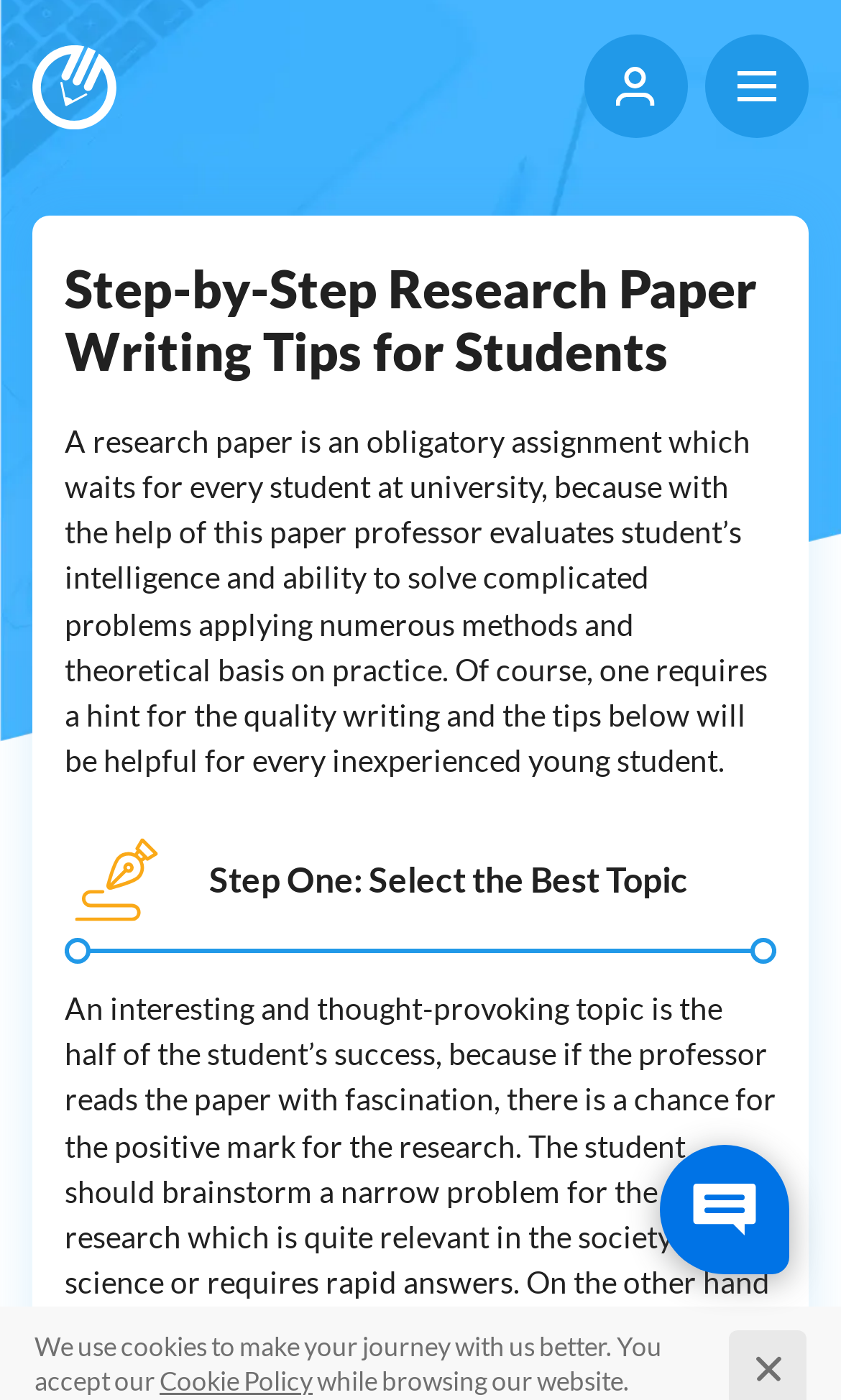Locate the UI element described by The Journey Om and provide its bounding box coordinates. Use the format (top-left x, top-left y, bottom-right x, bottom-right y) with all values as floating point numbers between 0 and 1.

None